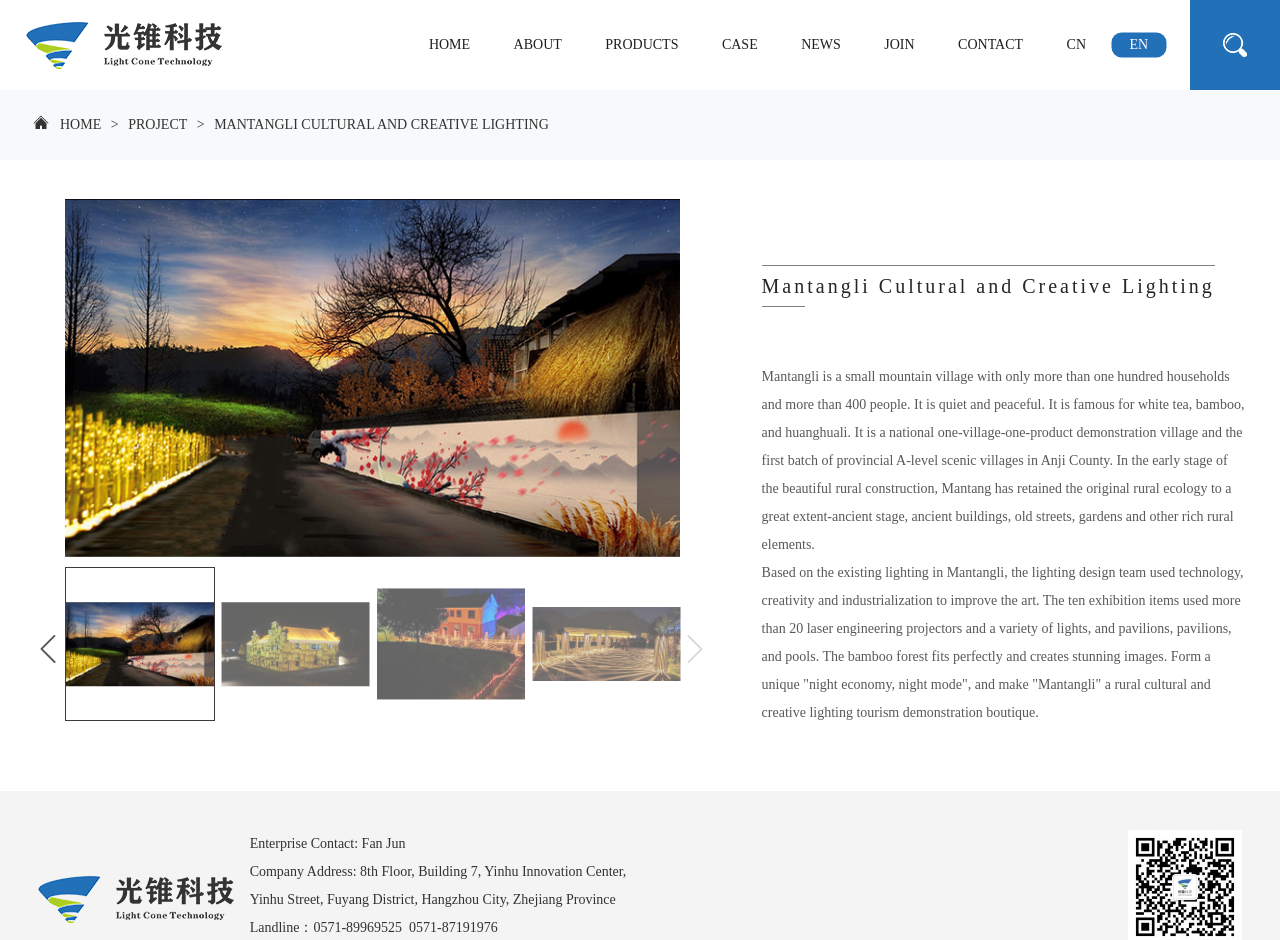Please identify the bounding box coordinates of the clickable area that will allow you to execute the instruction: "View Company Profile".

[0.388, 0.096, 0.548, 0.144]